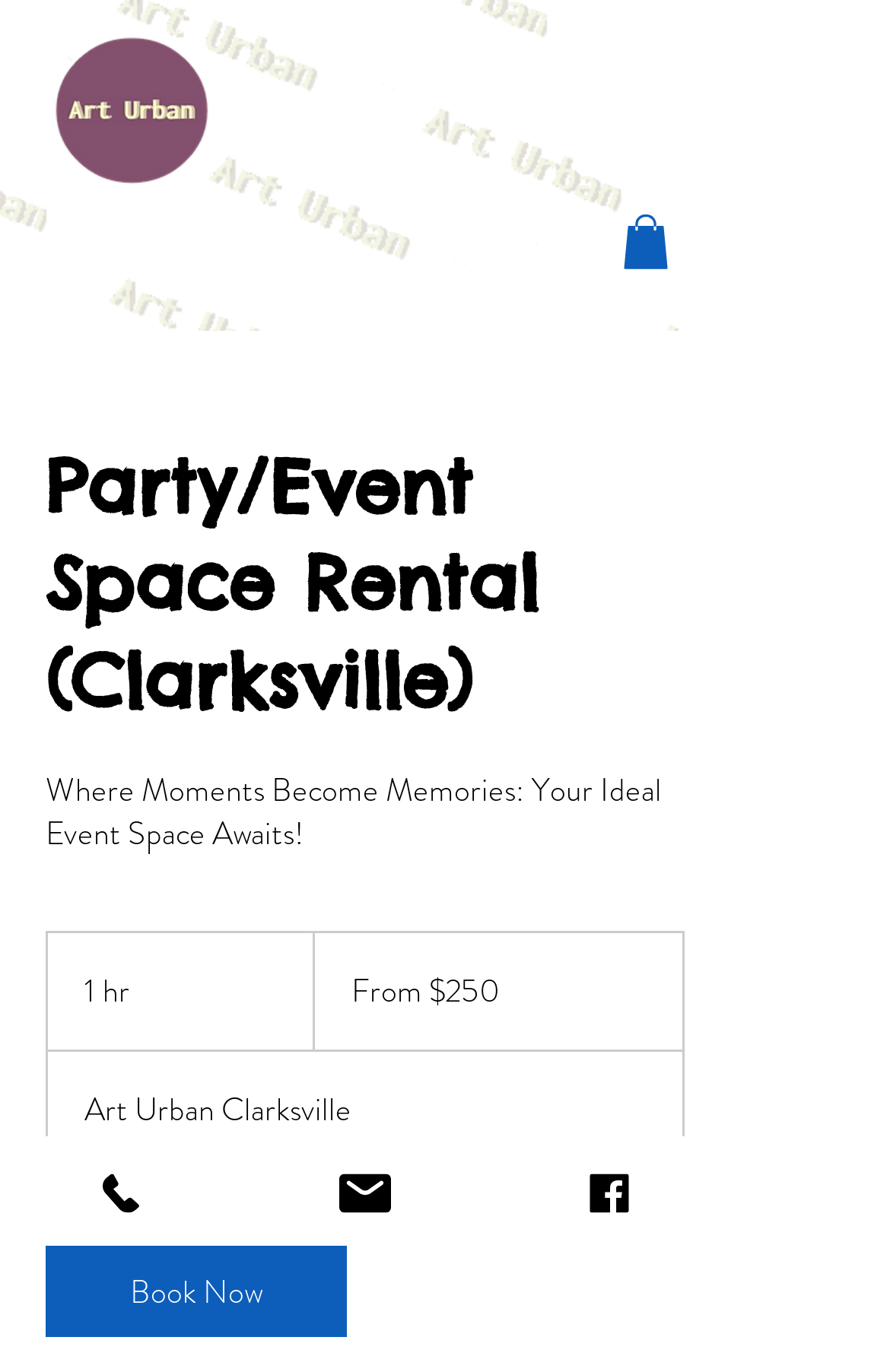What is the minimum duration of the event?
Refer to the image and answer the question using a single word or phrase.

1 hour